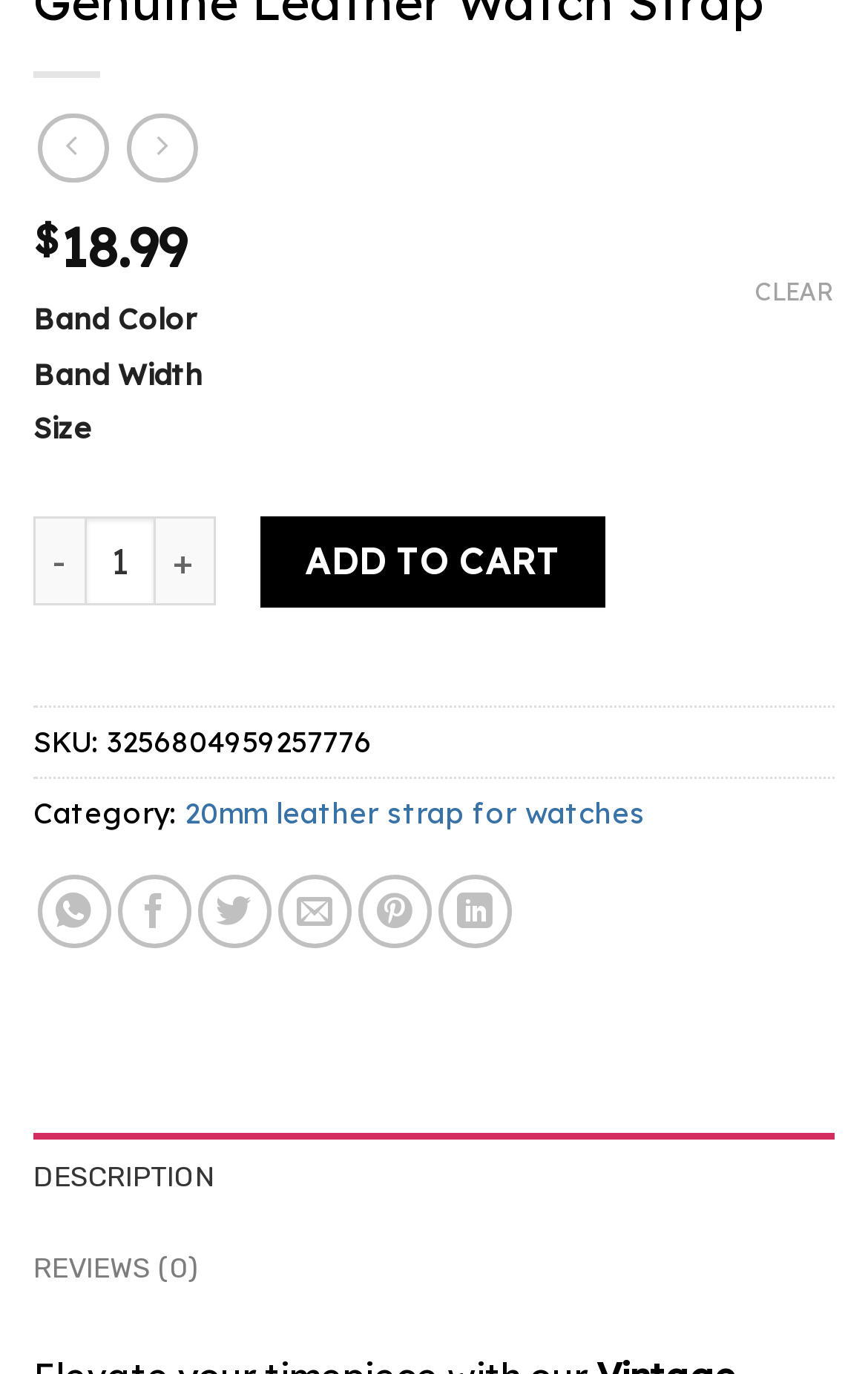Using the provided element description: "aria-label="Next"", determine the bounding box coordinates of the corresponding UI element in the screenshot.

None